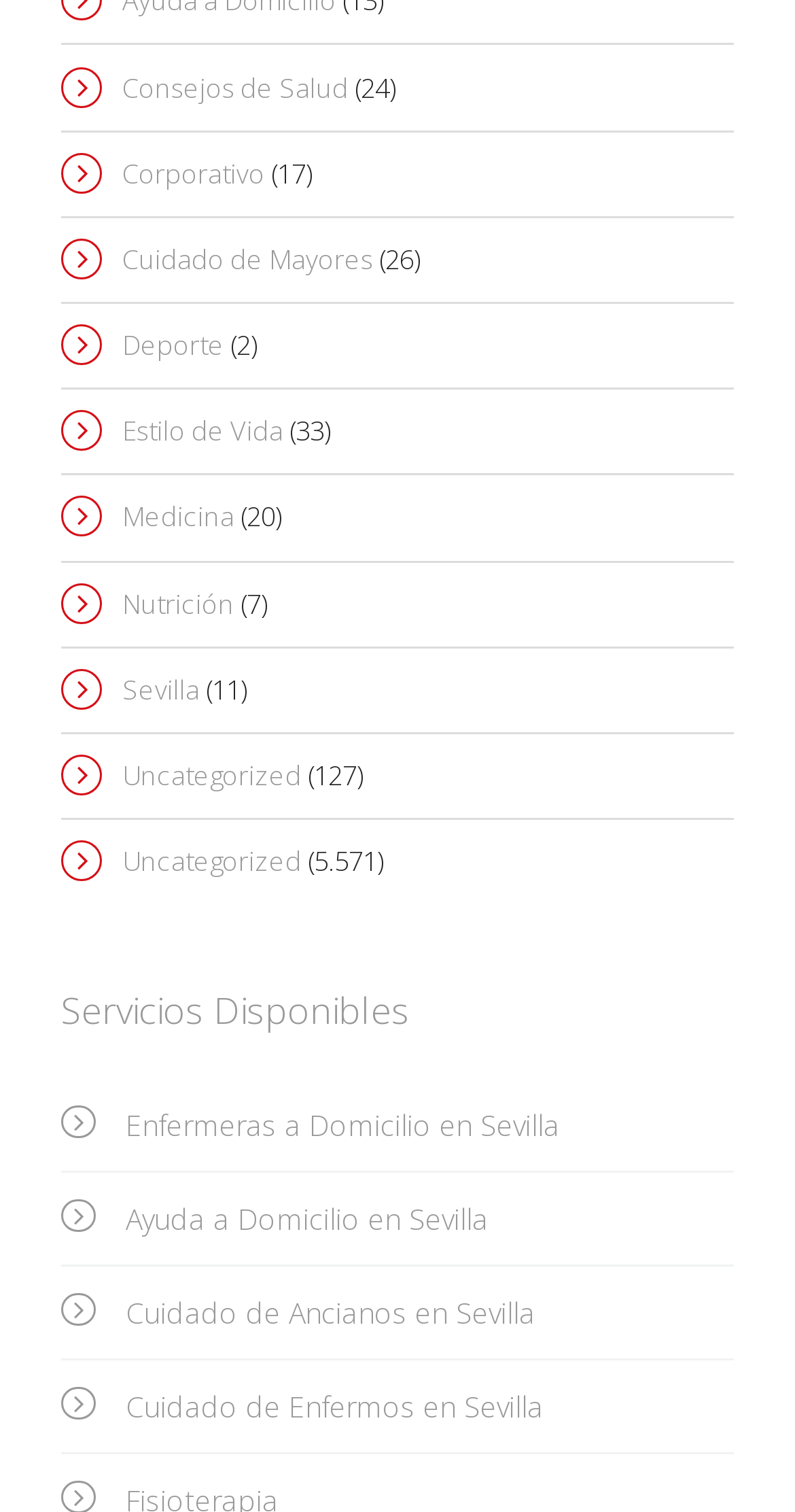Identify the bounding box coordinates for the element that needs to be clicked to fulfill this instruction: "View Enfermeras a Domicilio en Sevilla". Provide the coordinates in the format of four float numbers between 0 and 1: [left, top, right, bottom].

[0.077, 0.713, 0.923, 0.775]